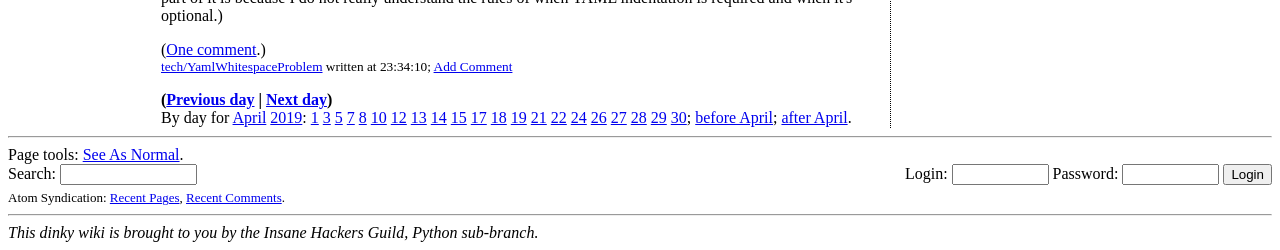Given the description: "parent_node: Search: name="search"", determine the bounding box coordinates of the UI element. The coordinates should be formatted as four float numbers between 0 and 1, [left, top, right, bottom].

[0.047, 0.657, 0.154, 0.741]